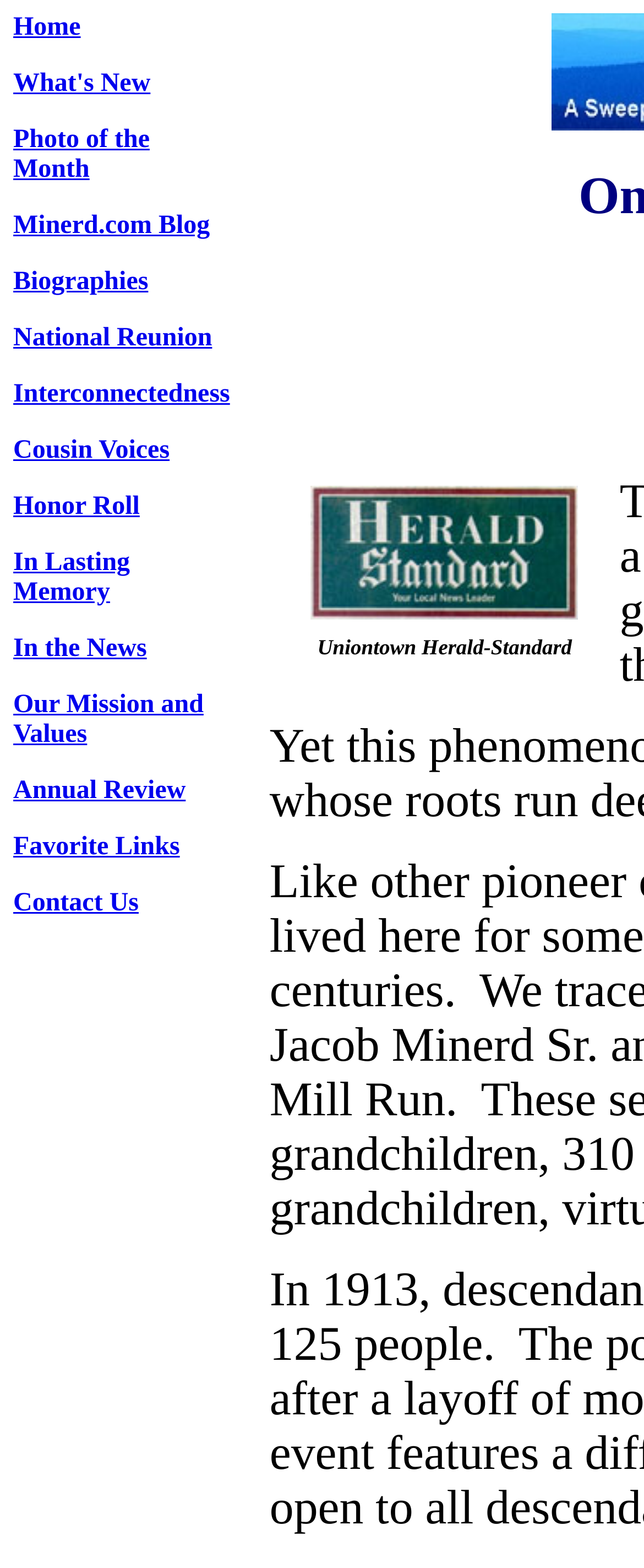Please predict the bounding box coordinates of the element's region where a click is necessary to complete the following instruction: "contact us". The coordinates should be represented by four float numbers between 0 and 1, i.e., [left, top, right, bottom].

[0.021, 0.567, 0.215, 0.585]